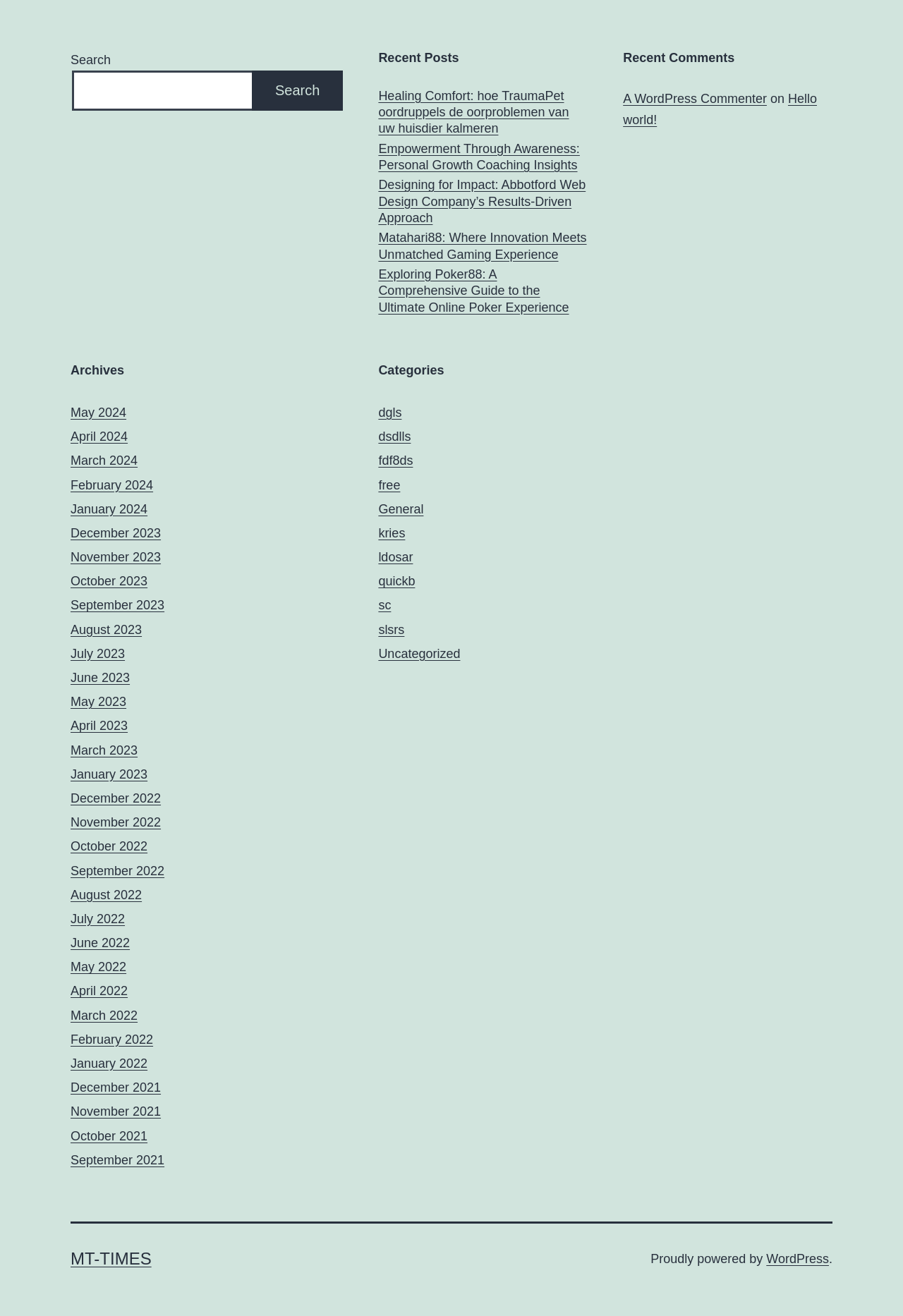What is the category with the shortest name?
Please provide a comprehensive answer based on the contents of the image.

I looked at the list of categories and found that 'sc' is the shortest category name.